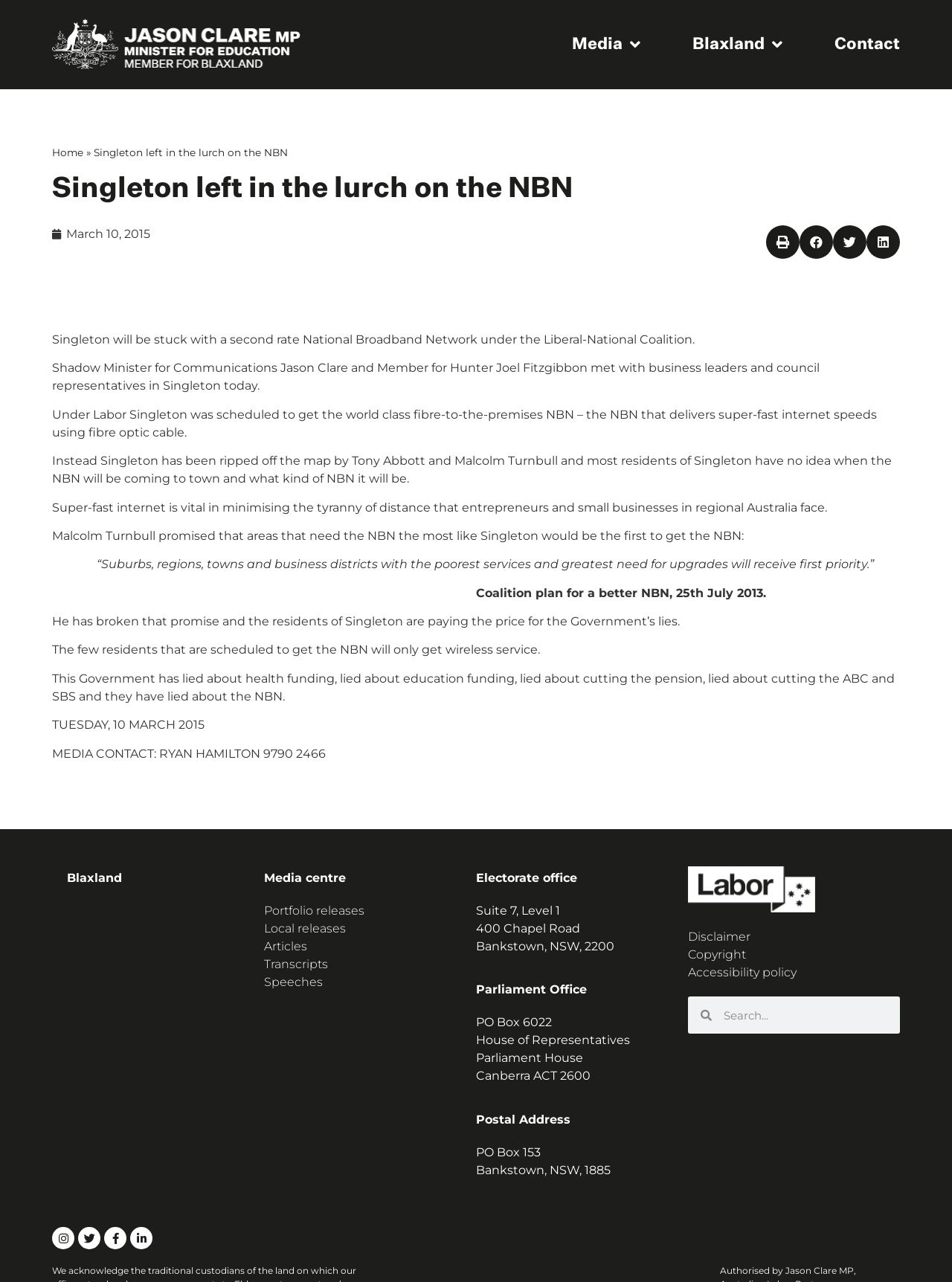Determine the heading of the webpage and extract its text content.

Singleton left in the lurch on the NBN